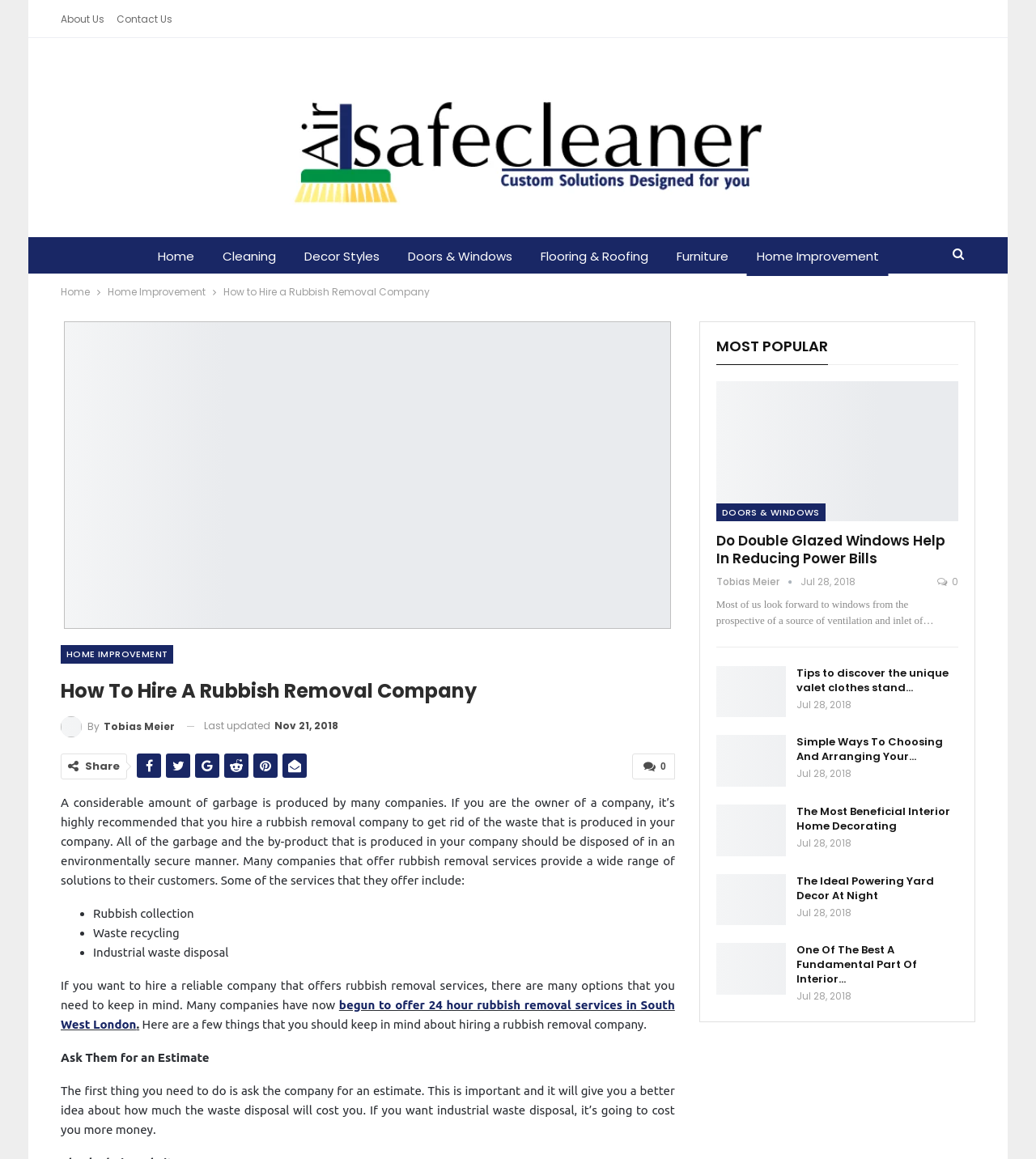Please find the bounding box coordinates in the format (top-left x, top-left y, bottom-right x, bottom-right y) for the given element description. Ensure the coordinates are floating point numbers between 0 and 1. Description: name="s" placeholder="Search..." title="Search for:"

[0.006, 0.428, 0.145, 0.443]